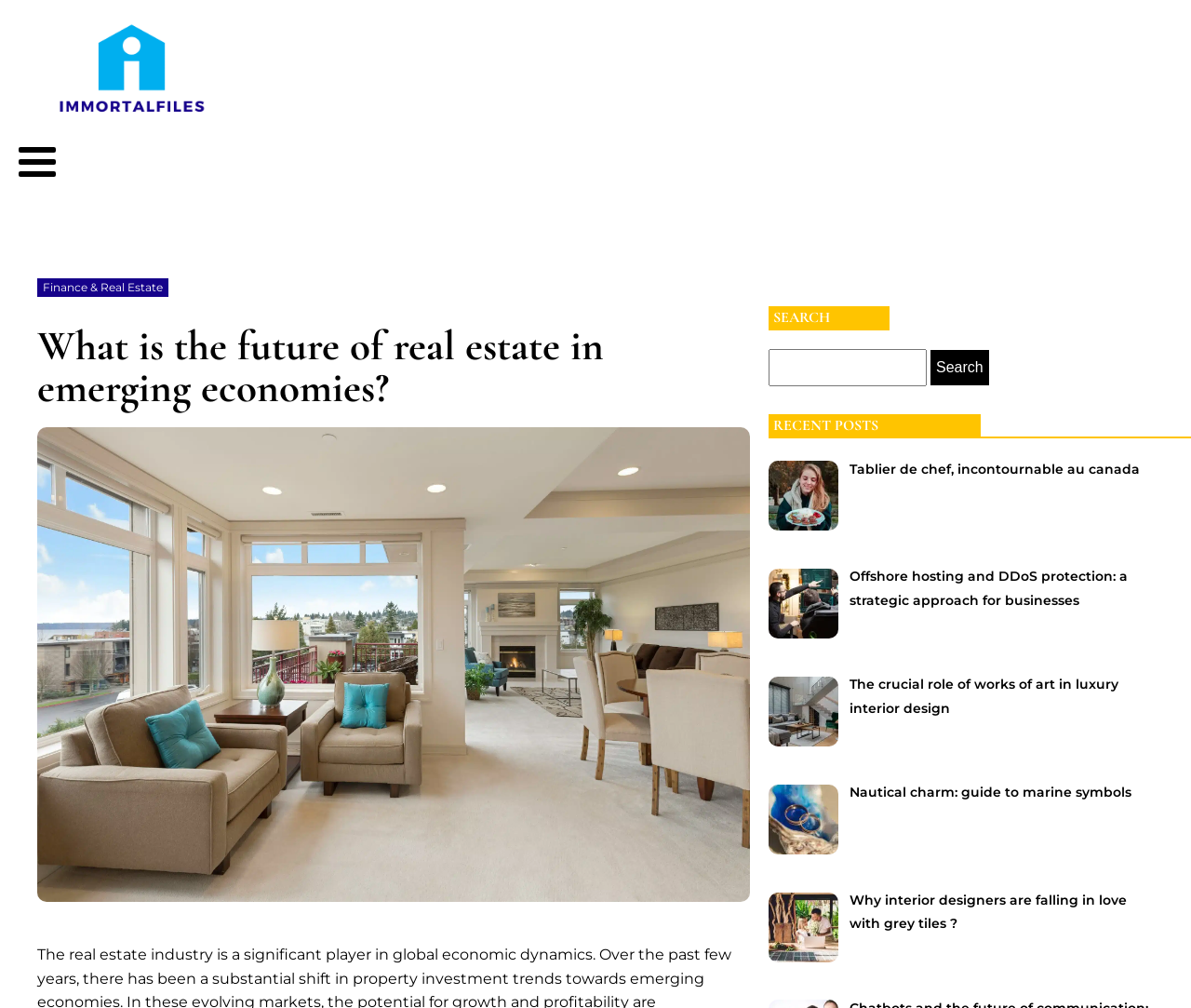Please locate the bounding box coordinates of the element that needs to be clicked to achieve the following instruction: "Go to the finance and real estate page". The coordinates should be four float numbers between 0 and 1, i.e., [left, top, right, bottom].

[0.036, 0.278, 0.137, 0.292]